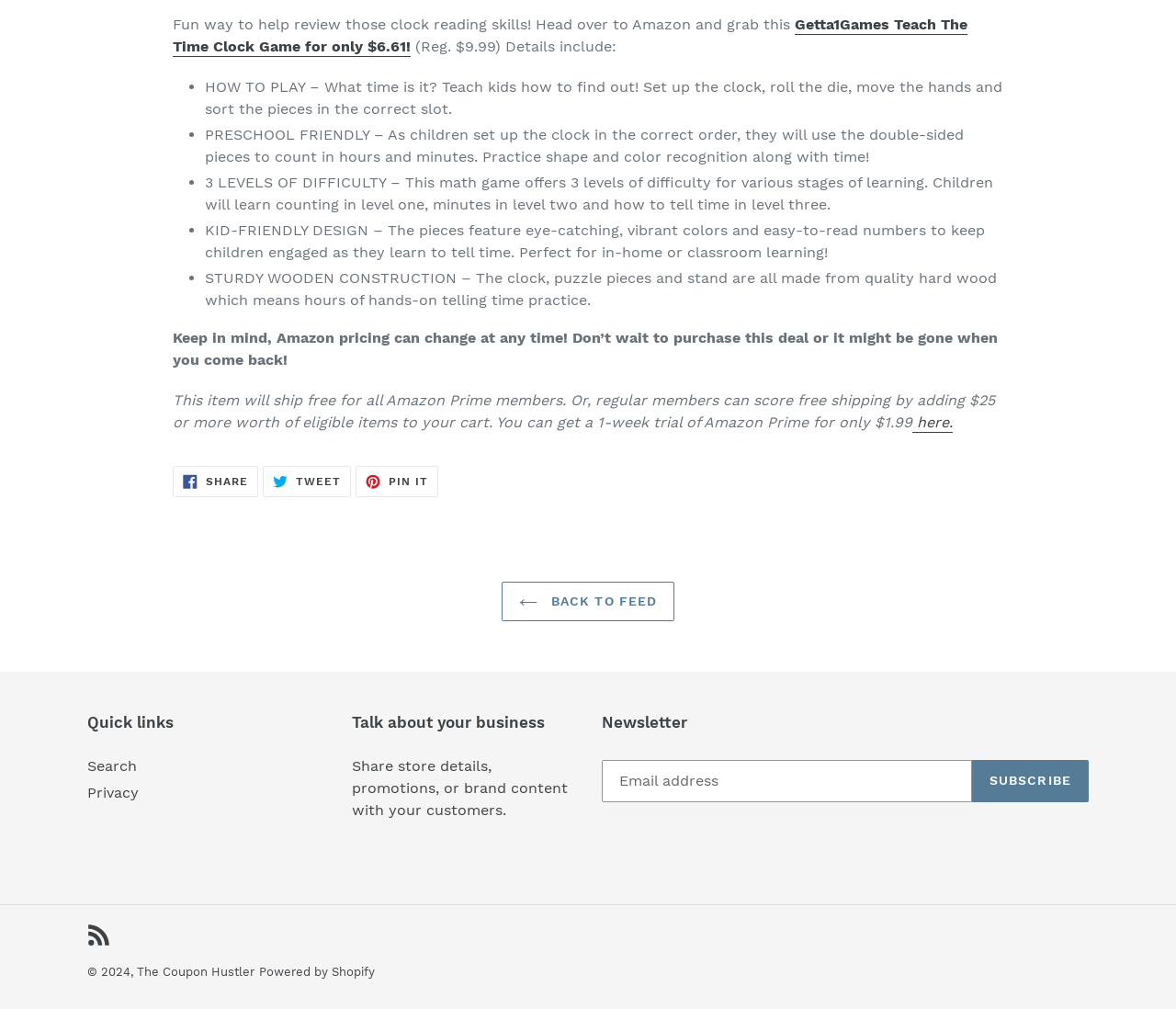Please specify the bounding box coordinates of the element that should be clicked to execute the given instruction: 'Call Duke Health News'. Ensure the coordinates are four float numbers between 0 and 1, expressed as [left, top, right, bottom].

None